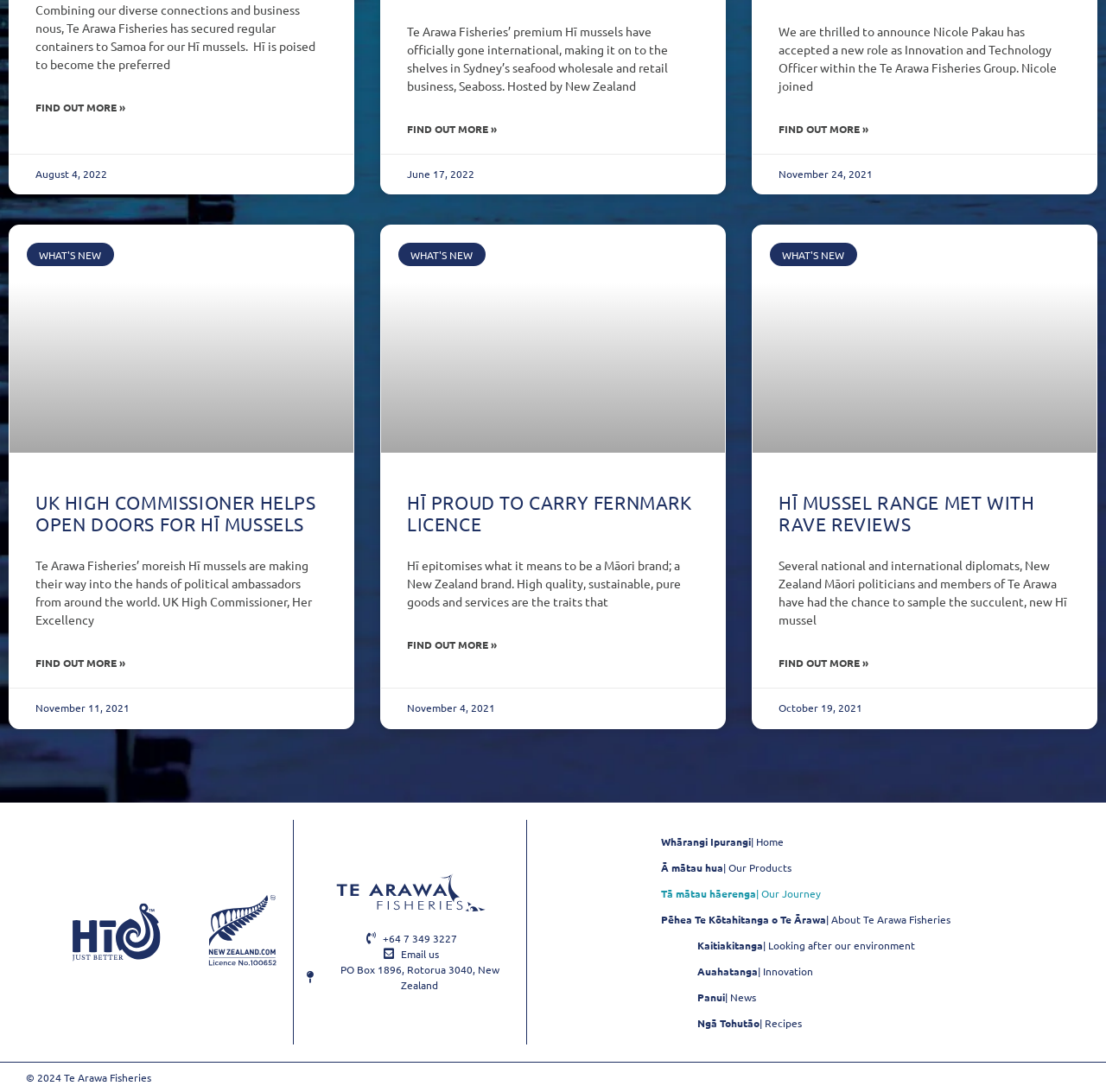Pinpoint the bounding box coordinates of the clickable area needed to execute the instruction: "Read more about Hī proud to carry FernMark licence". The coordinates should be specified as four float numbers between 0 and 1, i.e., [left, top, right, bottom].

[0.368, 0.583, 0.449, 0.598]